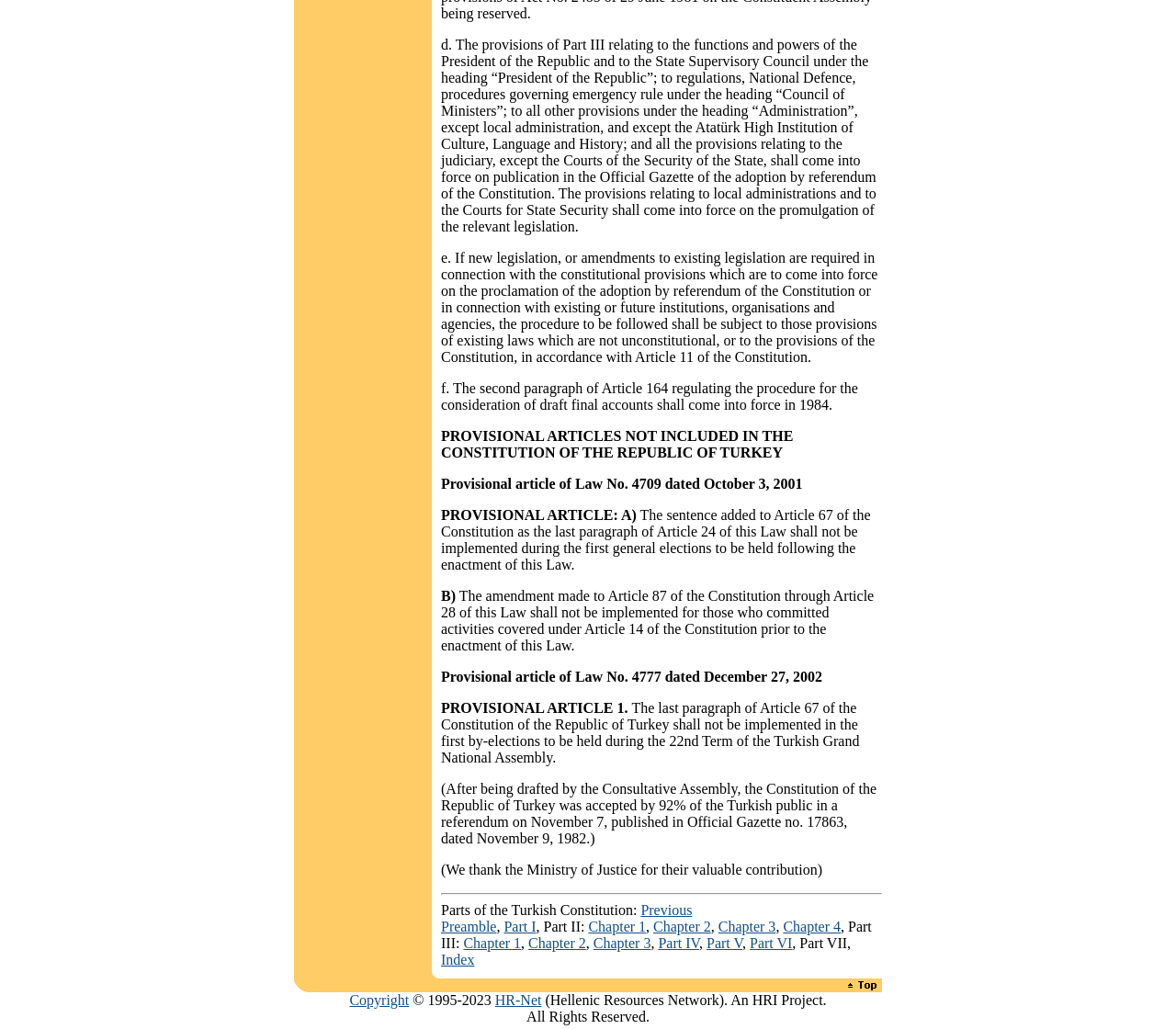Identify the bounding box coordinates for the UI element mentioned here: "alt="Back to Top"". Provide the coordinates as four float values between 0 and 1, i.e., [left, top, right, bottom].

[0.716, 0.952, 0.75, 0.967]